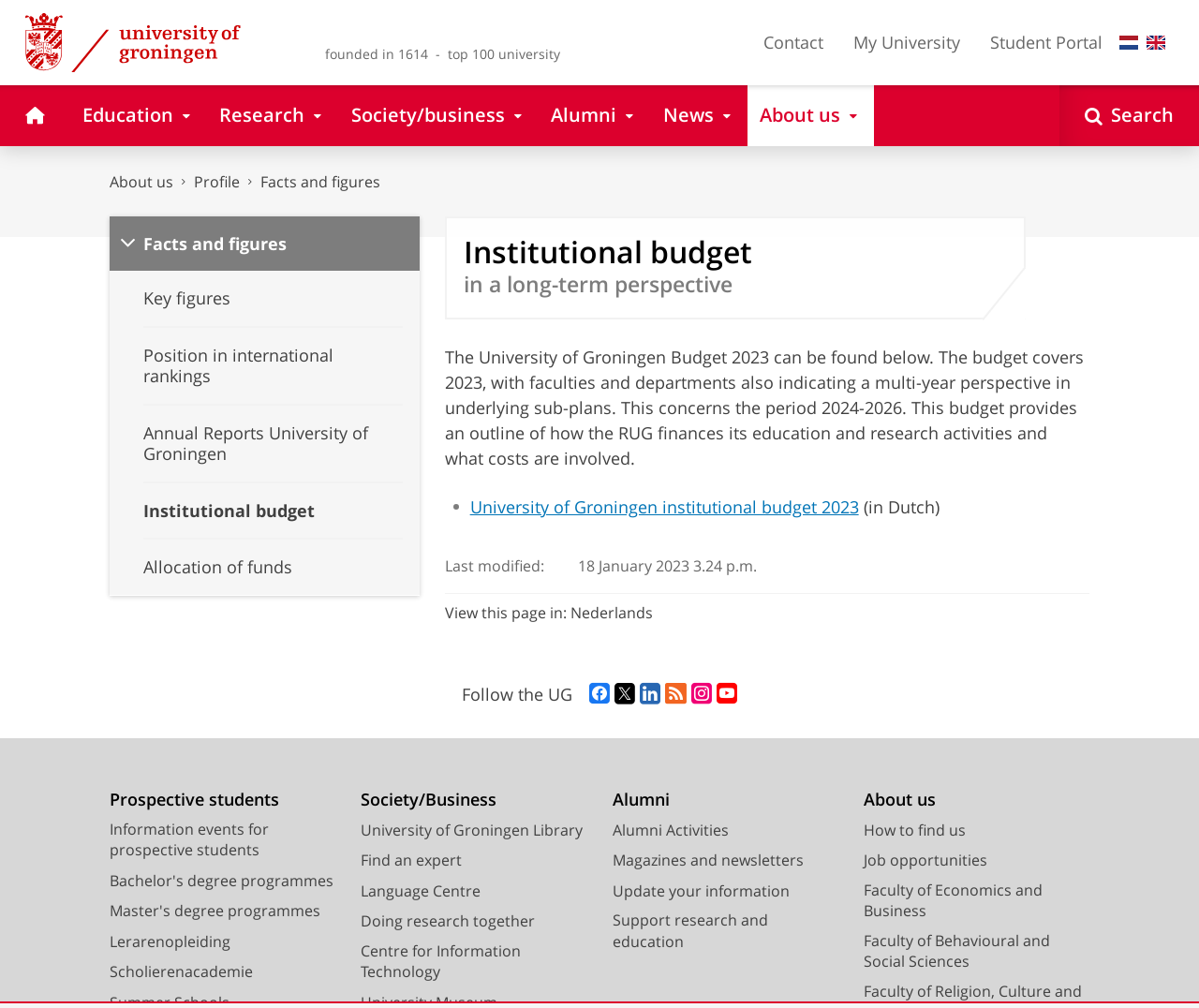Determine the bounding box coordinates for the area that needs to be clicked to fulfill this task: "Click the 'Institutional budget' link". The coordinates must be given as four float numbers between 0 and 1, i.e., [left, top, right, bottom].

[0.091, 0.48, 0.35, 0.536]